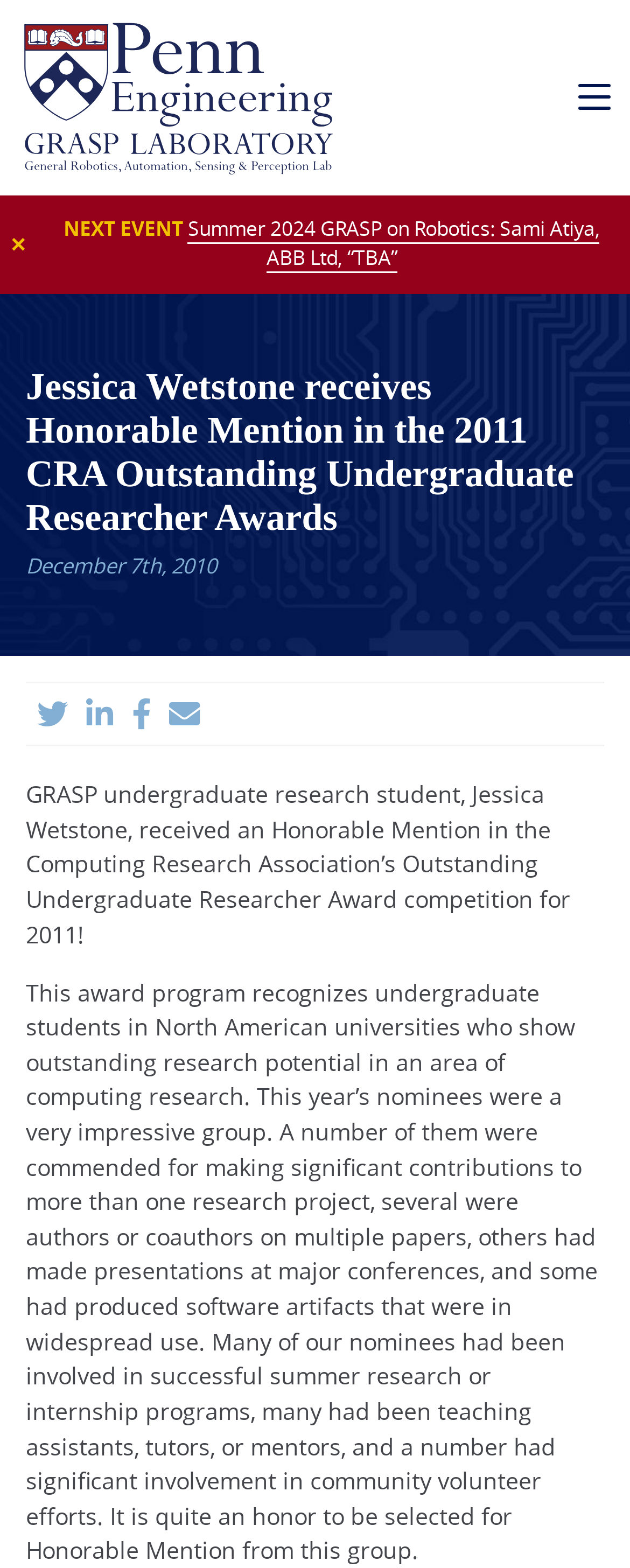Explain the webpage's design and content in an elaborate manner.

The webpage is about Jessica Wetstone, a GRASP undergraduate research student, who received an Honorable Mention in the Computing Research Association's Outstanding Undergraduate Researcher Award competition for 2011. 

At the top right corner, there is a button for mobile navigation. On the top left, there is a link to the Penn Engineering GRASP Laboratory, accompanied by an image with the same name. Next to it, there is a link to close the current page. 

Below these elements, there is a section with the title "NEXT EVENT" and a link to an event called "Summer 2024 GRASP on Robotics: Sami Atiya, ABB Ltd, 'TBA'". 

The main content of the page is about Jessica Wetstone's achievement, with a heading that summarizes the news. Below the heading, there is a date "December 7th, 2010". Following this, there are four social media links. 

The main text of the page is divided into two paragraphs. The first paragraph describes Jessica Wetstone's achievement, and the second paragraph explains the award program and the qualifications of the nominees.